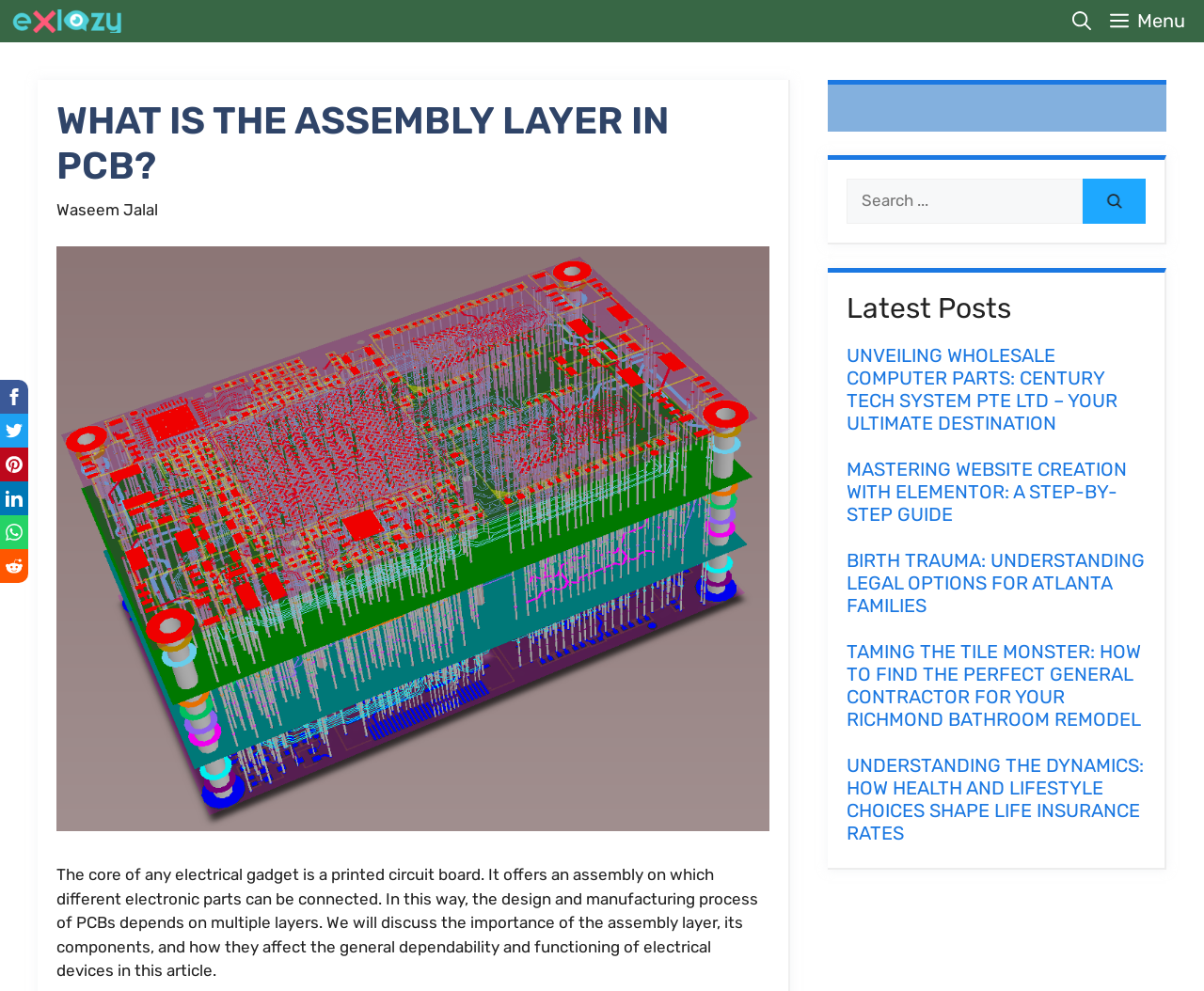Given the element description: "name="s" placeholder="Search ..."", predict the bounding box coordinates of the UI element it refers to, using four float numbers between 0 and 1, i.e., [left, top, right, bottom].

[0.703, 0.18, 0.899, 0.225]